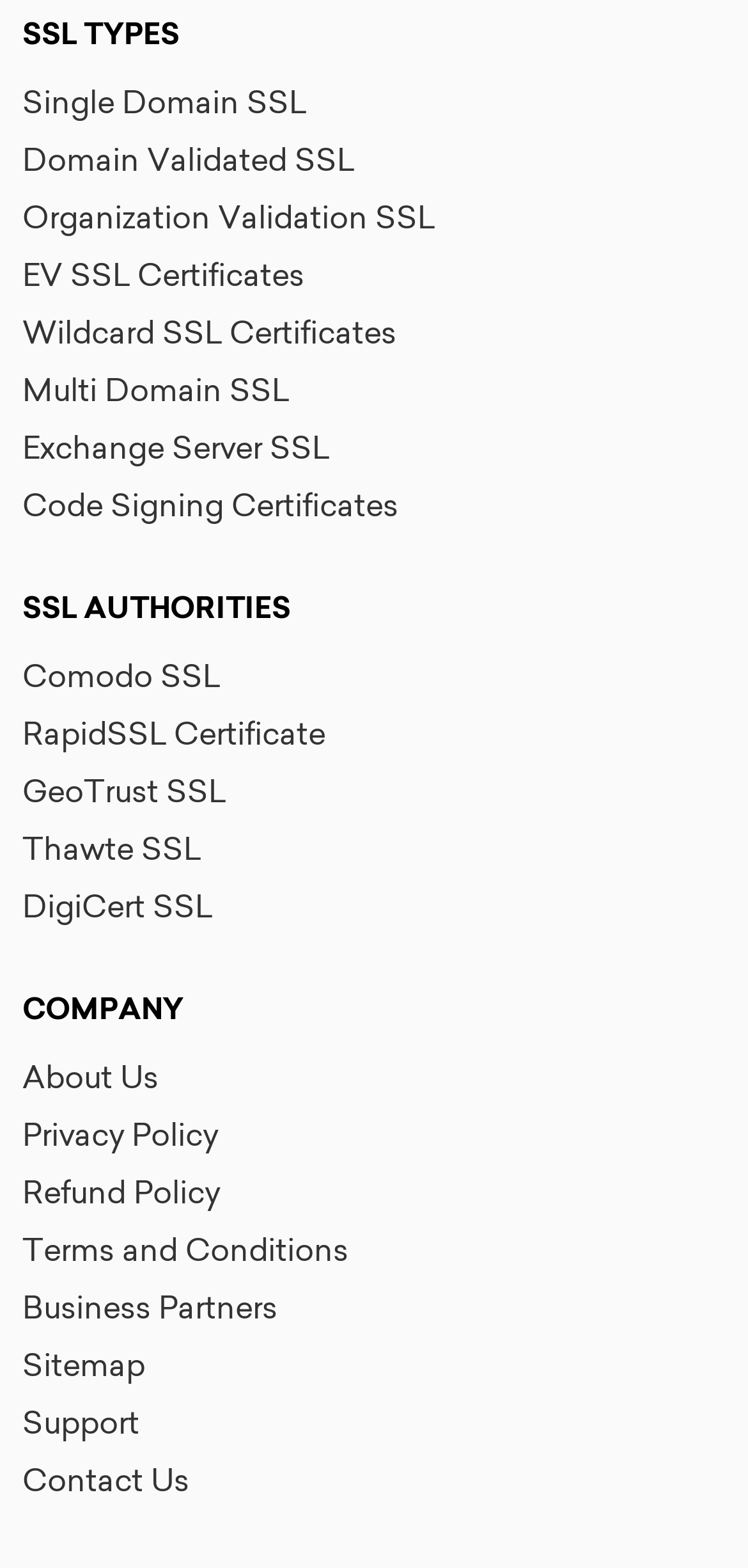How many headings are there on the webpage?
Refer to the image and respond with a one-word or short-phrase answer.

2